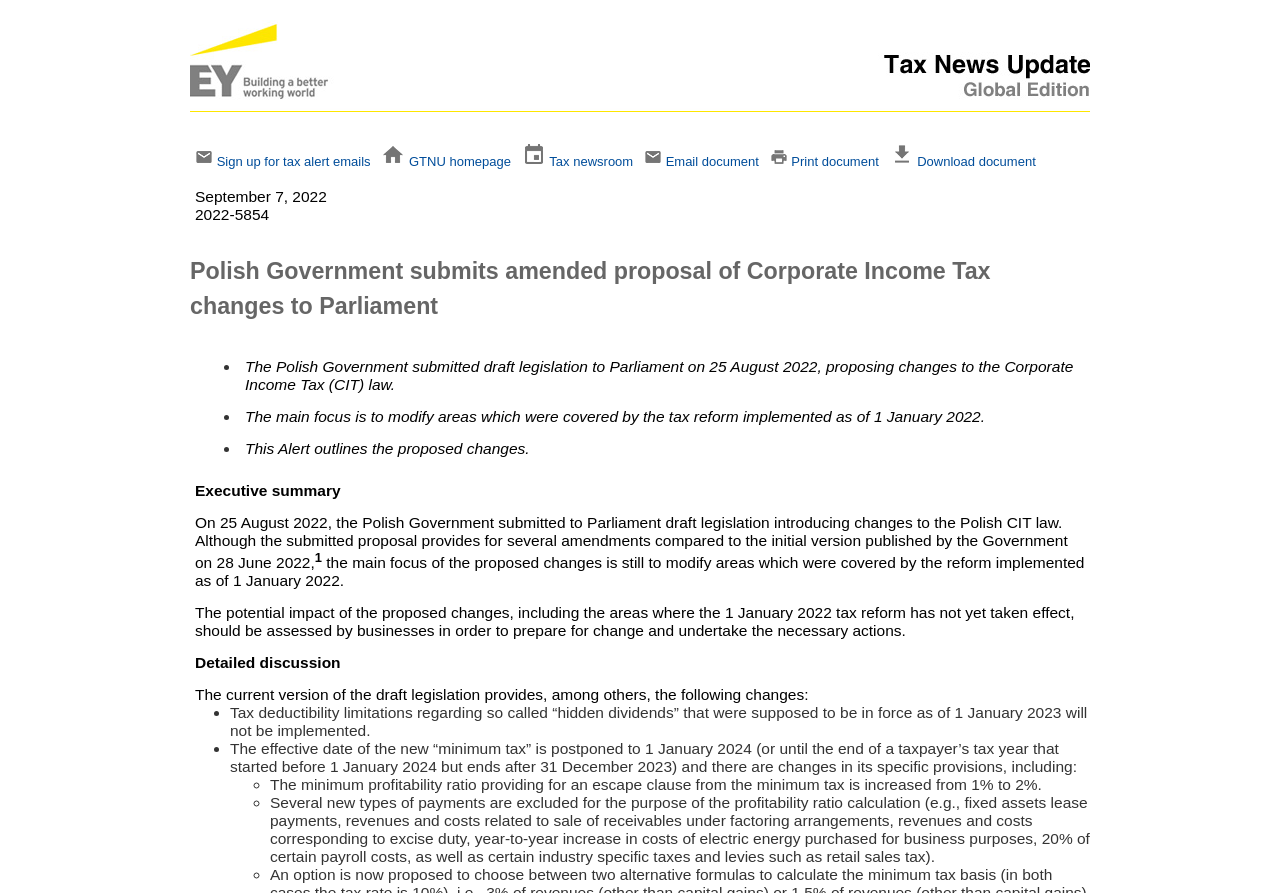Locate the bounding box coordinates of the element I should click to achieve the following instruction: "View 'Let Us Look at Jim Crow for the Criminal He Is'".

None